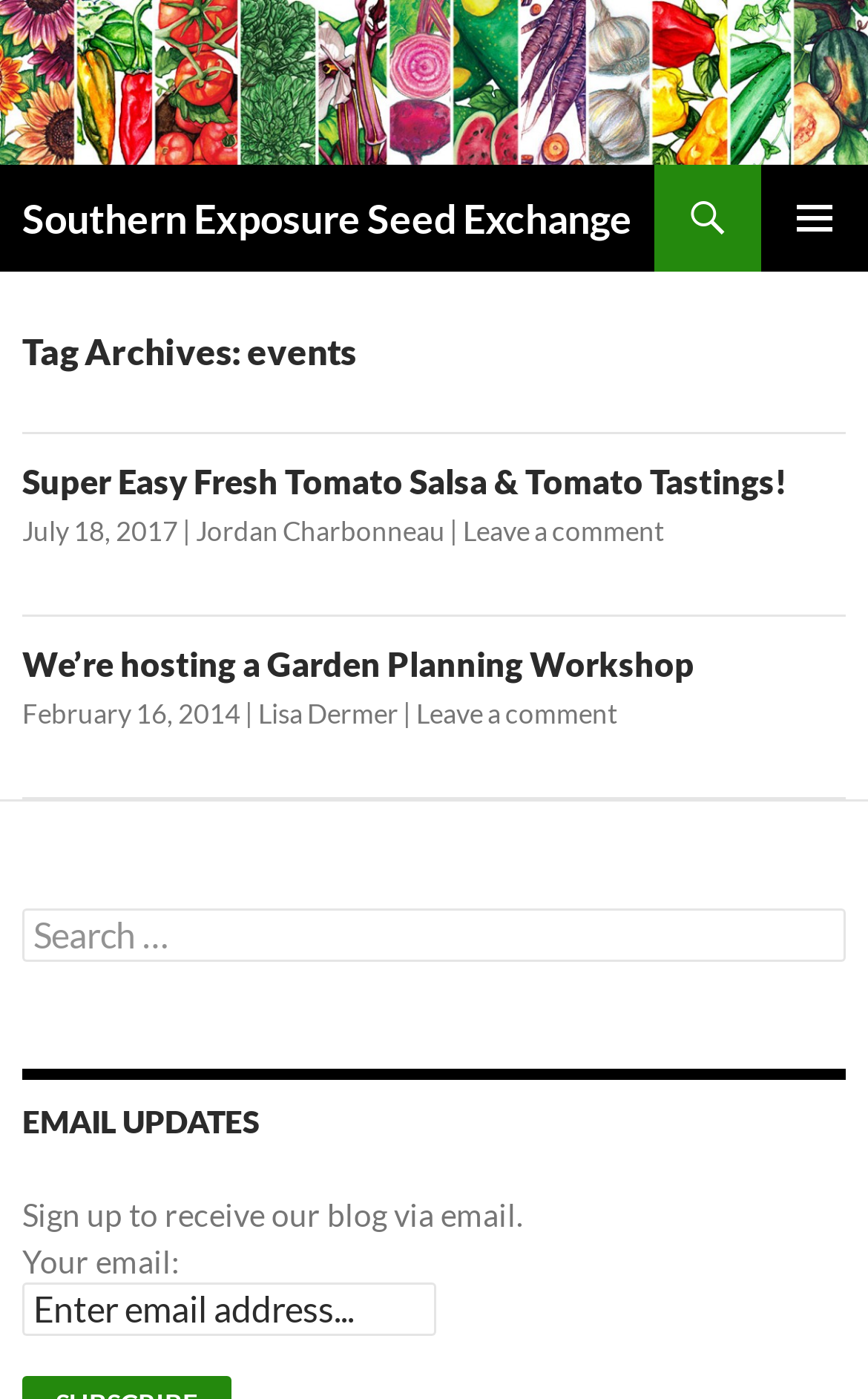Based on the image, give a detailed response to the question: What is the function of the 'EMAIL UPDATES' section?

The 'EMAIL UPDATES' section is located at the bottom of the webpage, and it contains a text box to enter an email address, indicating that it is used to sign up for email updates from the website.